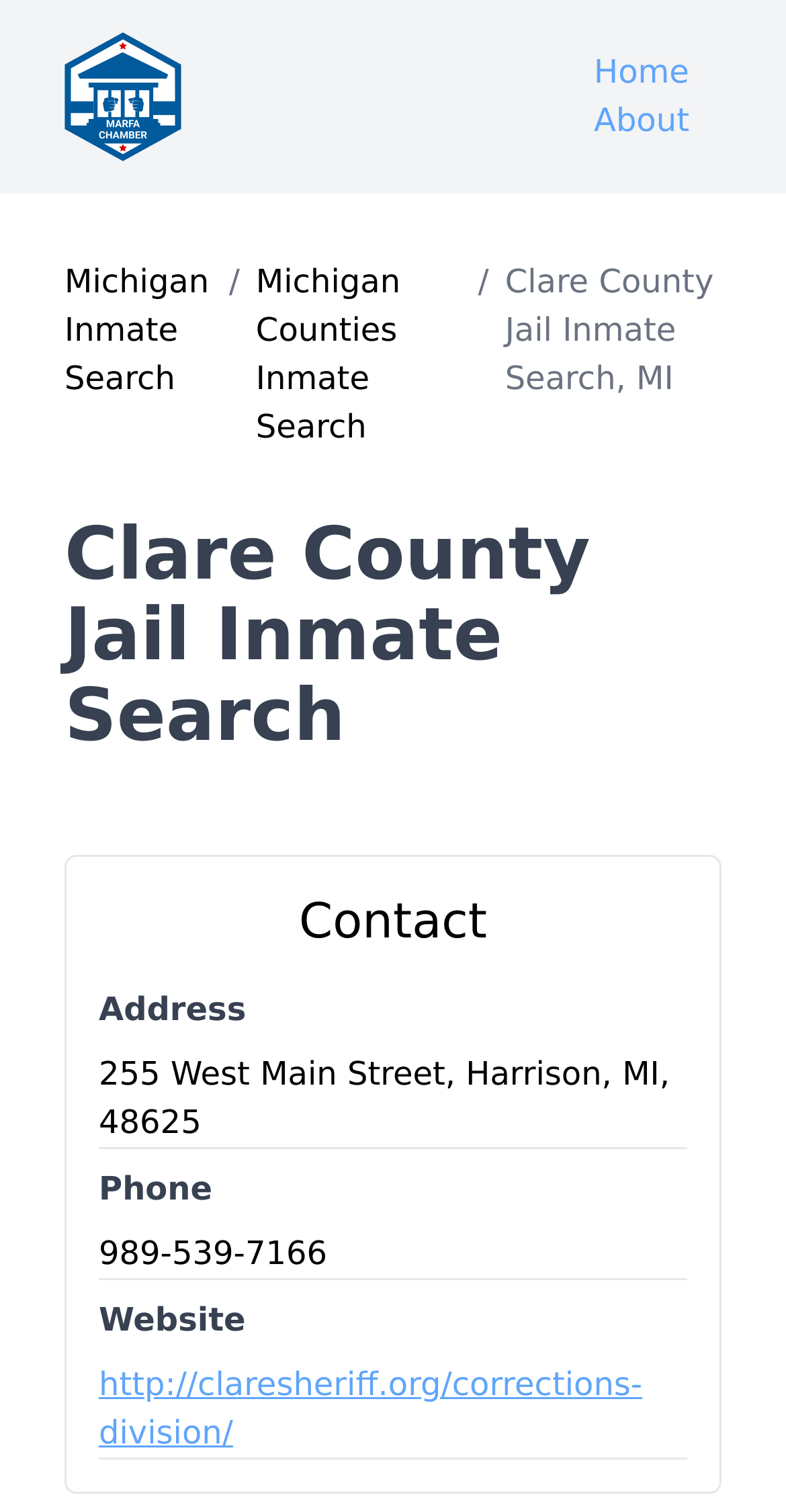Given the element description: "Best Hookup Chat", predict the bounding box coordinates of this UI element. The coordinates must be four float numbers between 0 and 1, given as [left, top, right, bottom].

None